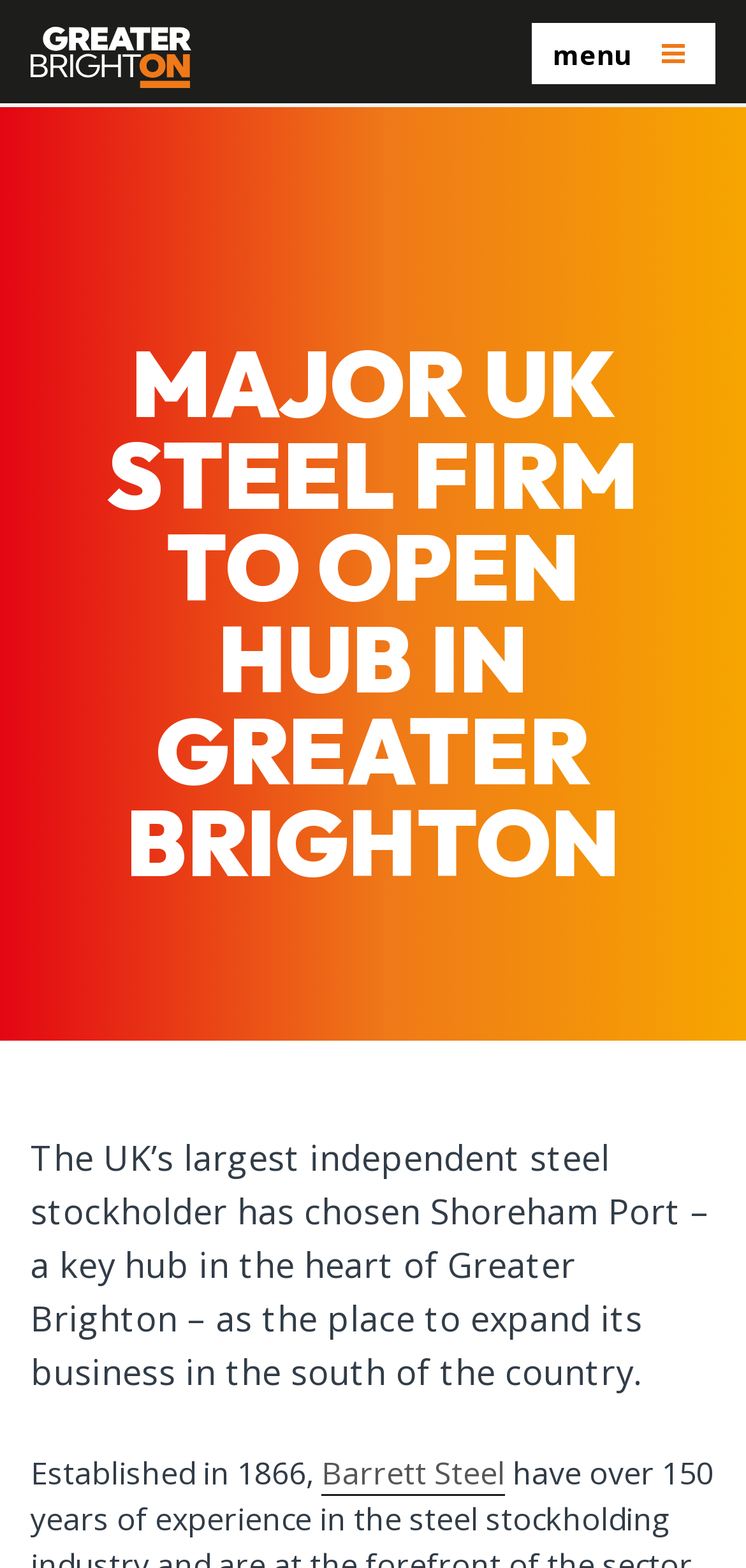What is the type of firm mentioned in the article?
Refer to the screenshot and deliver a thorough answer to the question presented.

The heading element with the text 'MAJOR UK STEEL FIRM TO OPEN HUB IN GREATER BRIGHTON' indicates that the article is about a steel firm.